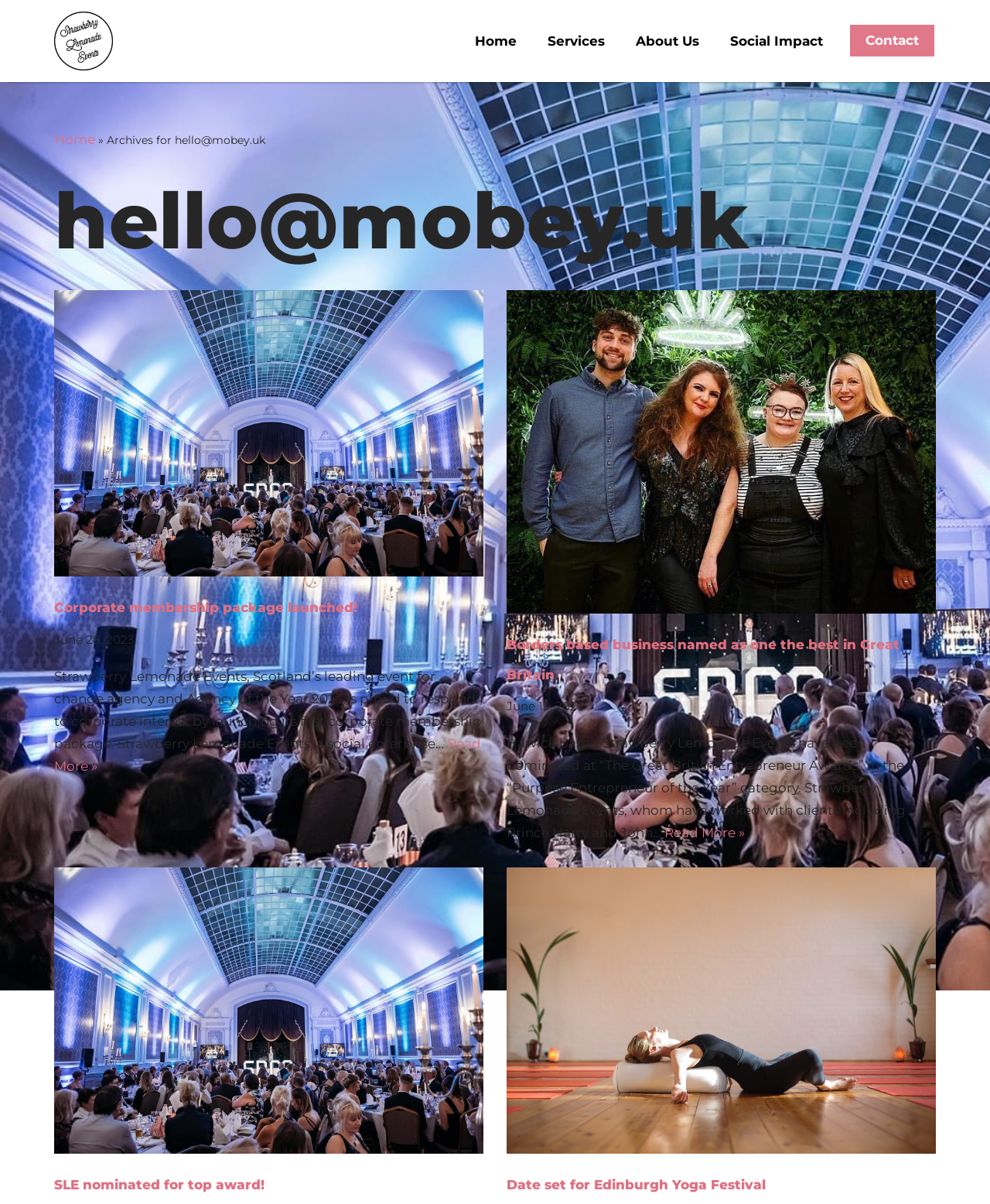Identify the bounding box coordinates of the section that should be clicked to achieve the task described: "View 'About Us' page".

[0.627, 0.019, 0.722, 0.049]